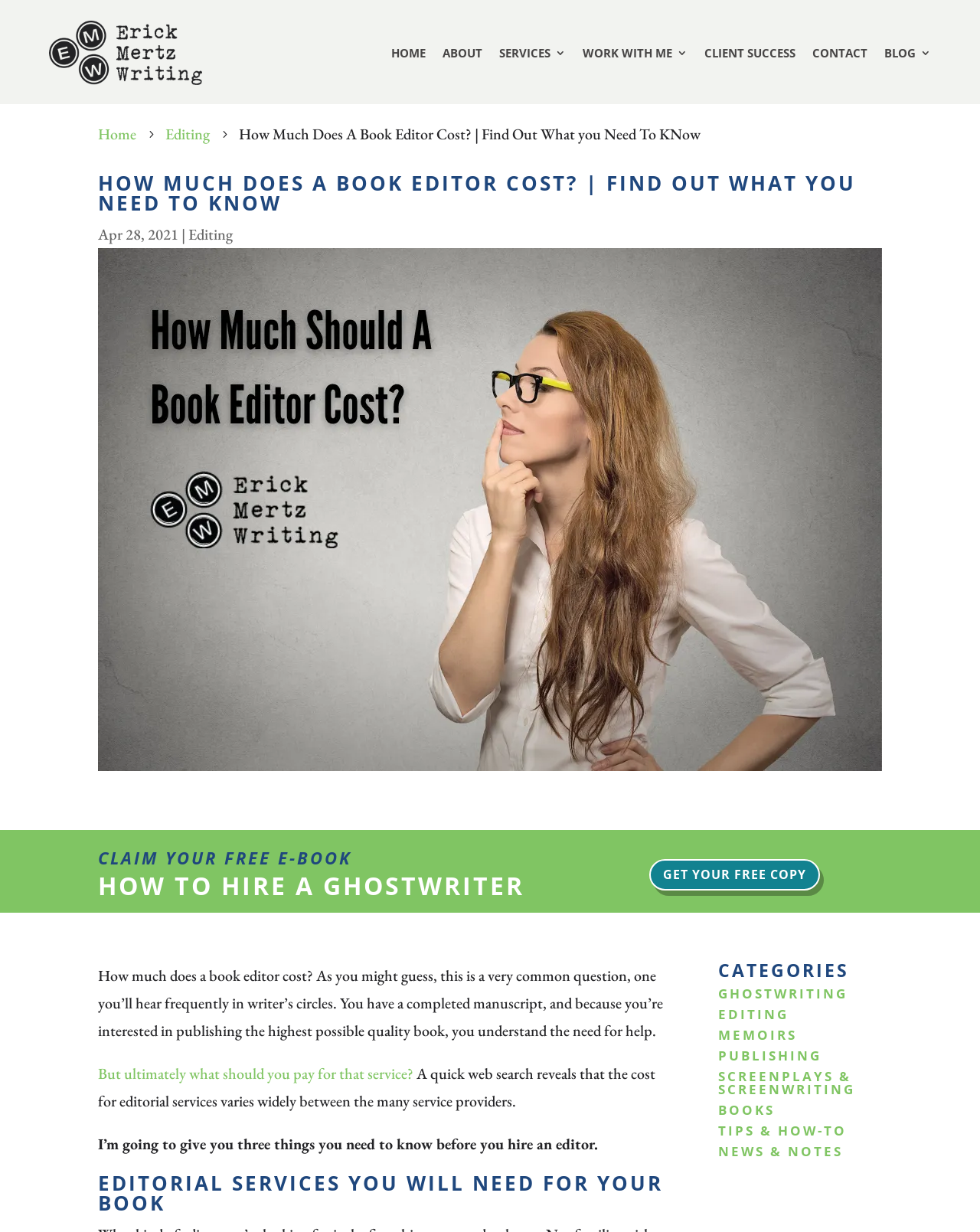Identify the bounding box coordinates for the element you need to click to achieve the following task: "Click the 'GHOSTWRITING' link". The coordinates must be four float values ranging from 0 to 1, formatted as [left, top, right, bottom].

[0.733, 0.799, 0.865, 0.813]